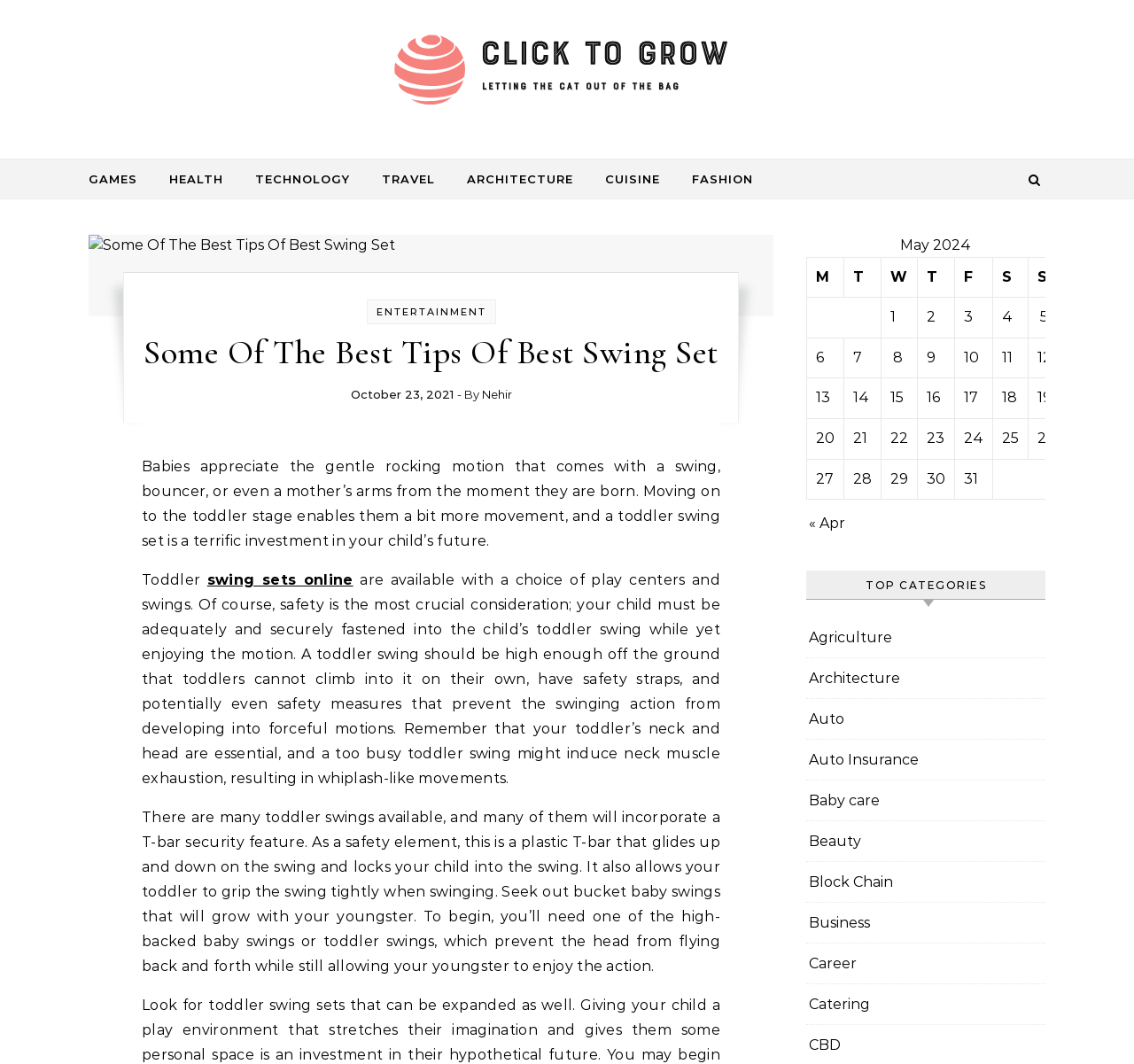Determine the bounding box coordinates of the area to click in order to meet this instruction: "Click on the 'Happy Earth Day Festival' link".

None